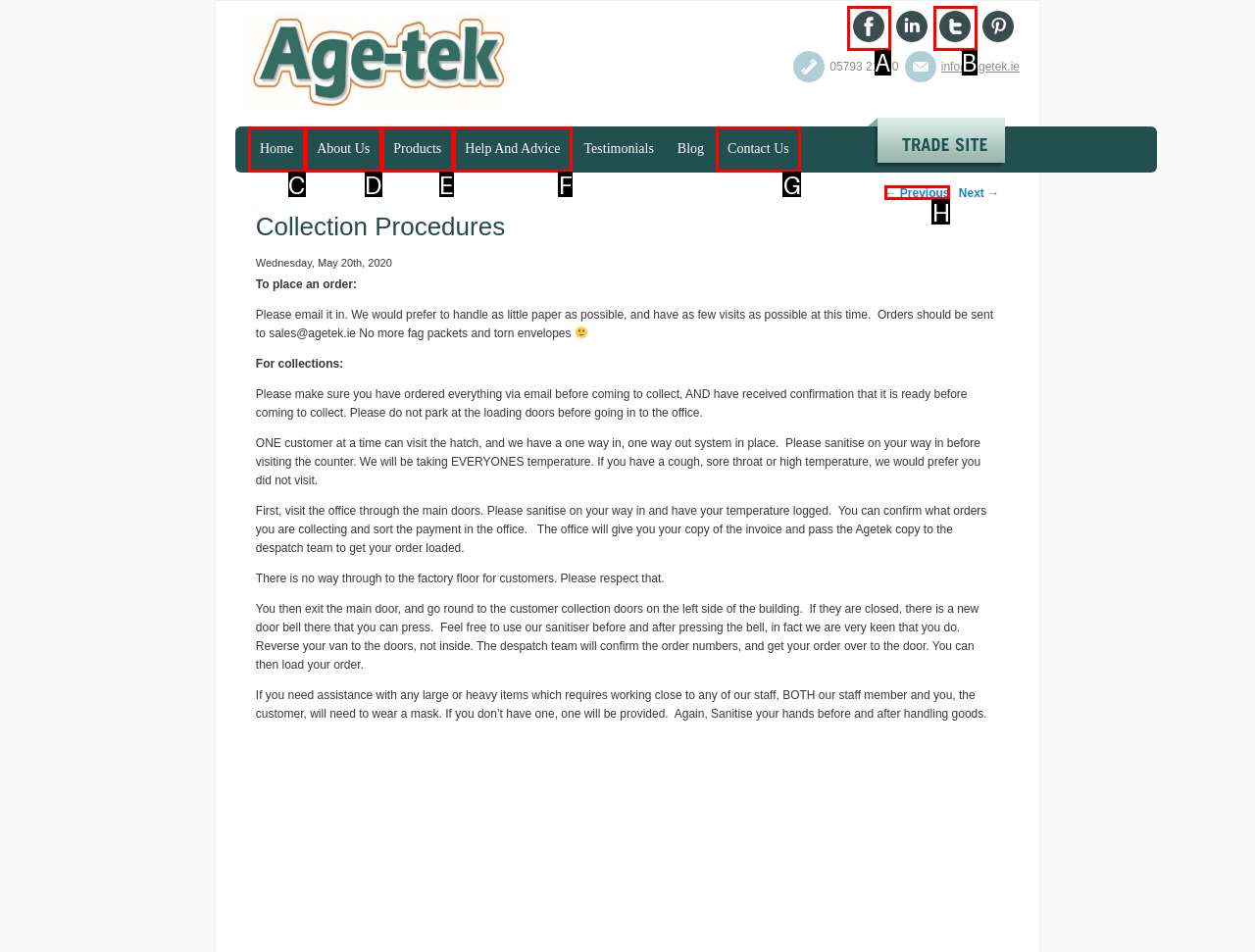Determine which option fits the following description: Help And Advice
Answer with the corresponding option's letter directly.

F